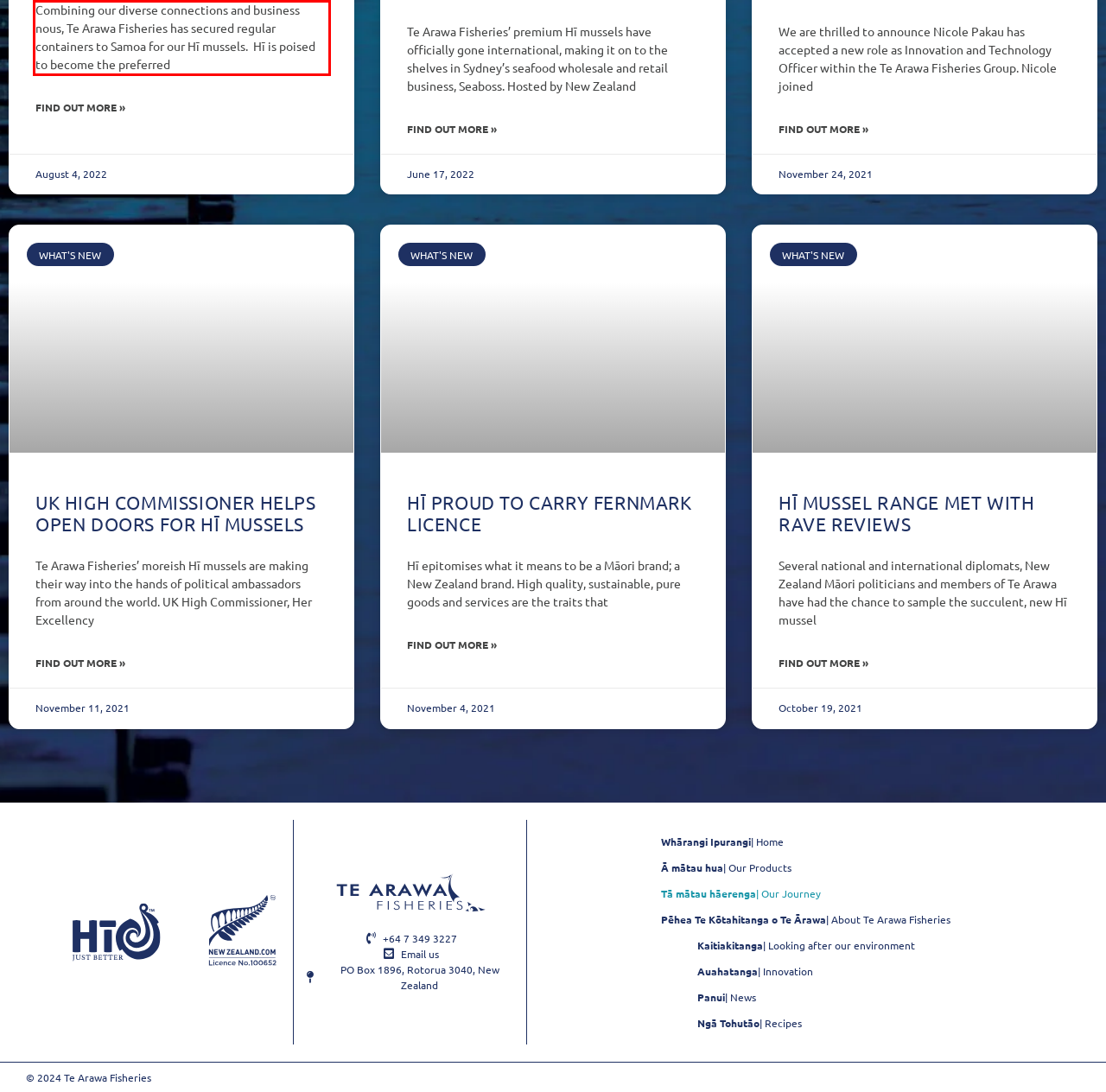Using the provided screenshot of a webpage, recognize and generate the text found within the red rectangle bounding box.

Combining our diverse connections and business nous, Te Arawa Fisheries has secured regular containers to Samoa for our Hī mussels. Hī is poised to become the preferred